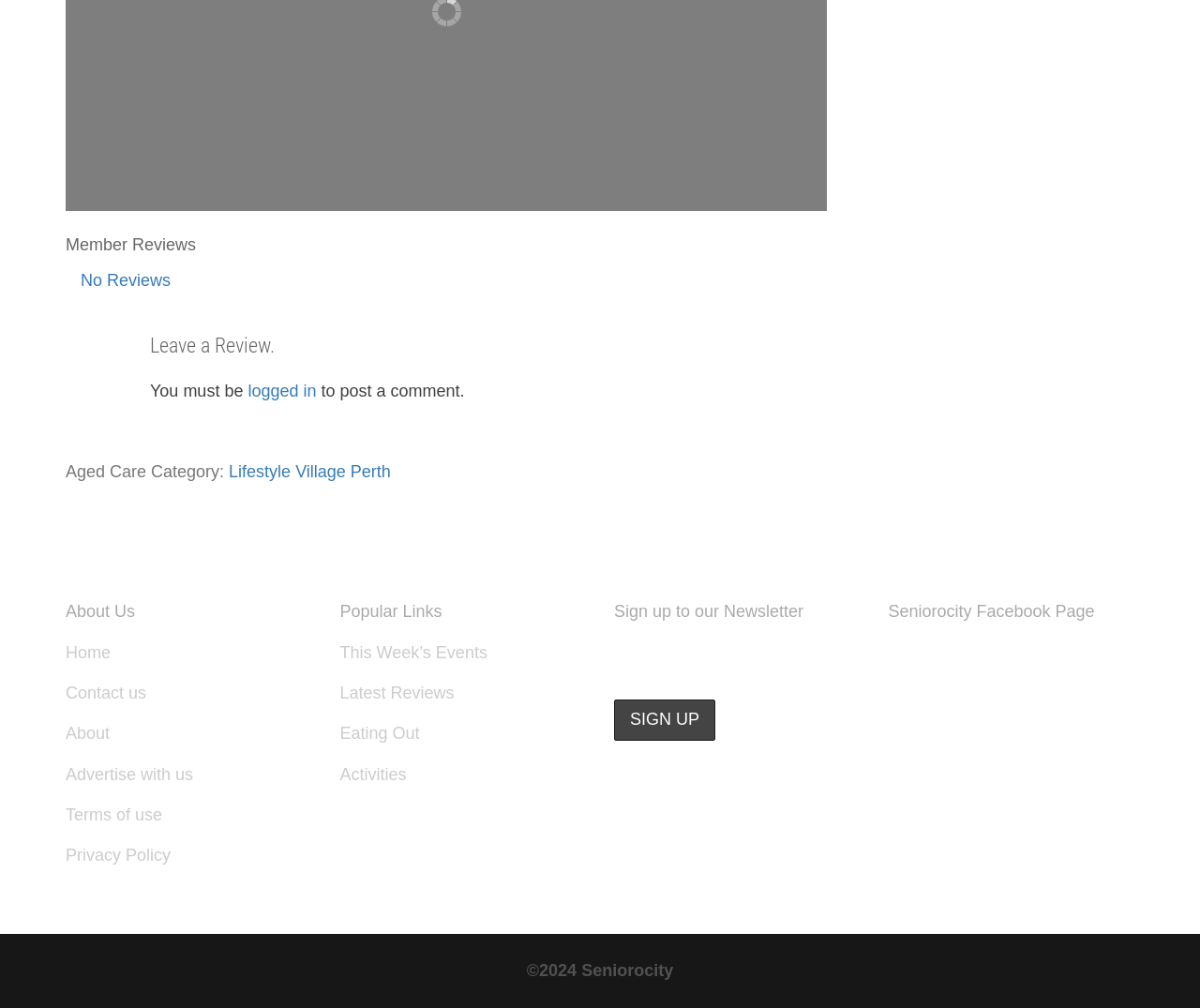Extract the bounding box coordinates for the described element: "Lifestyle Village Perth". The coordinates should be represented as four float numbers between 0 and 1: [left, top, right, bottom].

[0.191, 0.459, 0.326, 0.477]